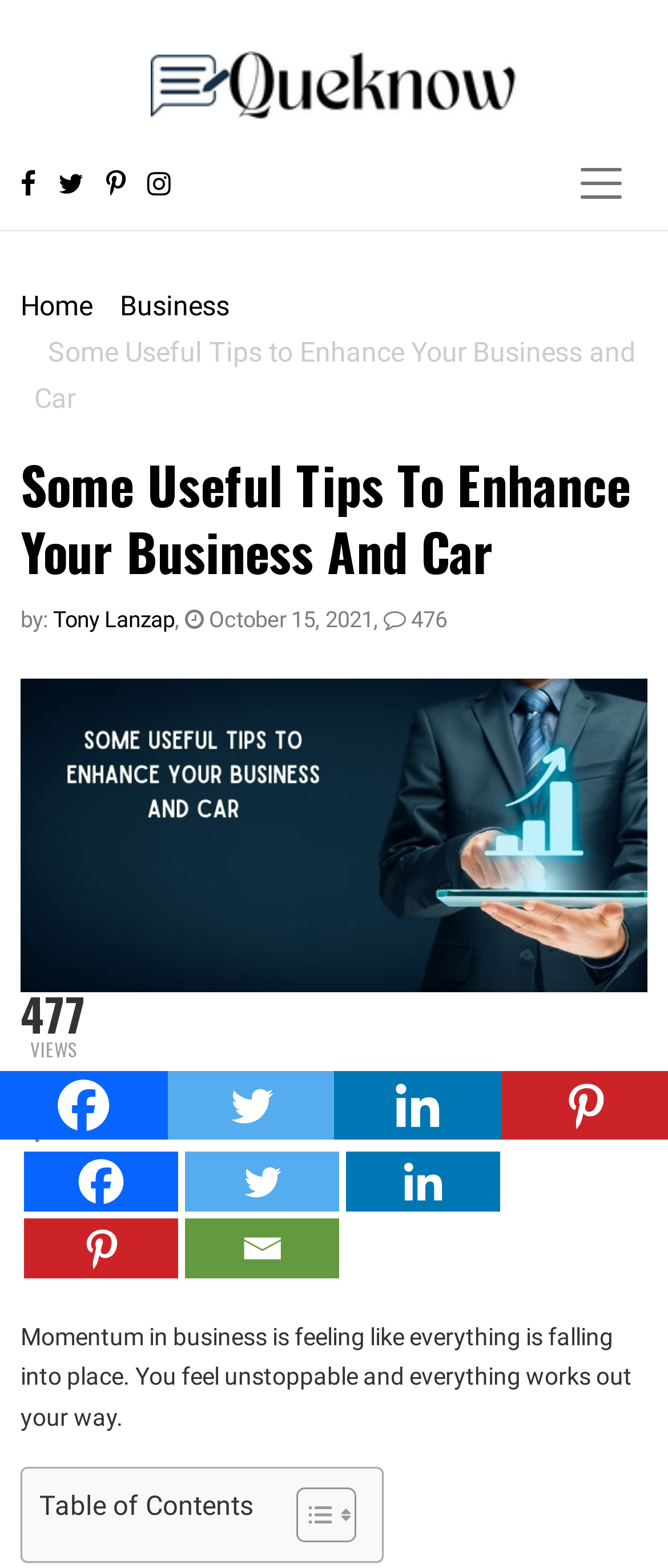Locate the bounding box coordinates of the region to be clicked to comply with the following instruction: "Toggle Table of Content". The coordinates must be four float numbers between 0 and 1, in the form [left, top, right, bottom].

[0.405, 0.947, 0.521, 0.985]